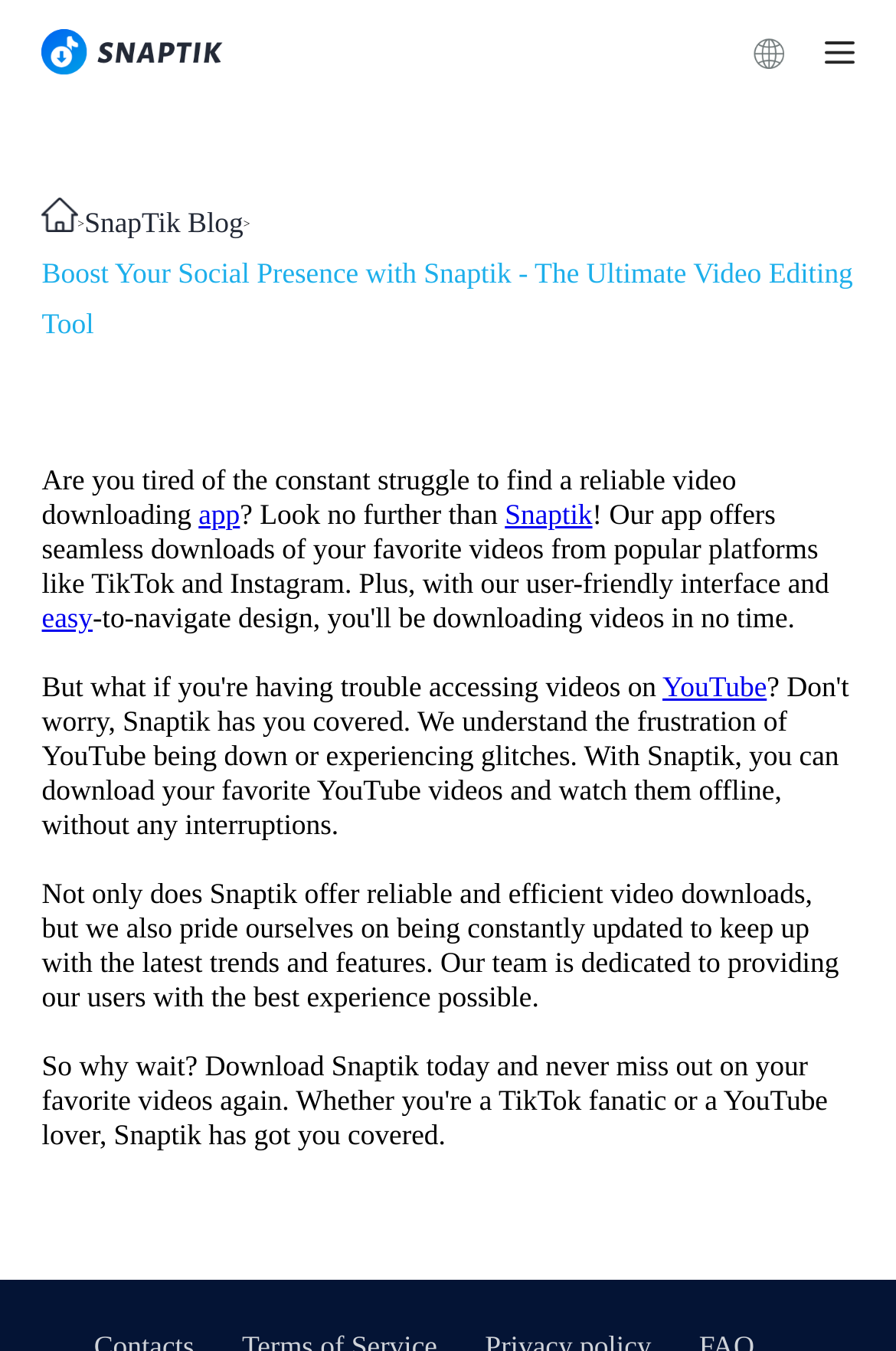What is the purpose of the Snaptik team?
Please answer the question with a single word or phrase, referencing the image.

Providing the best user experience